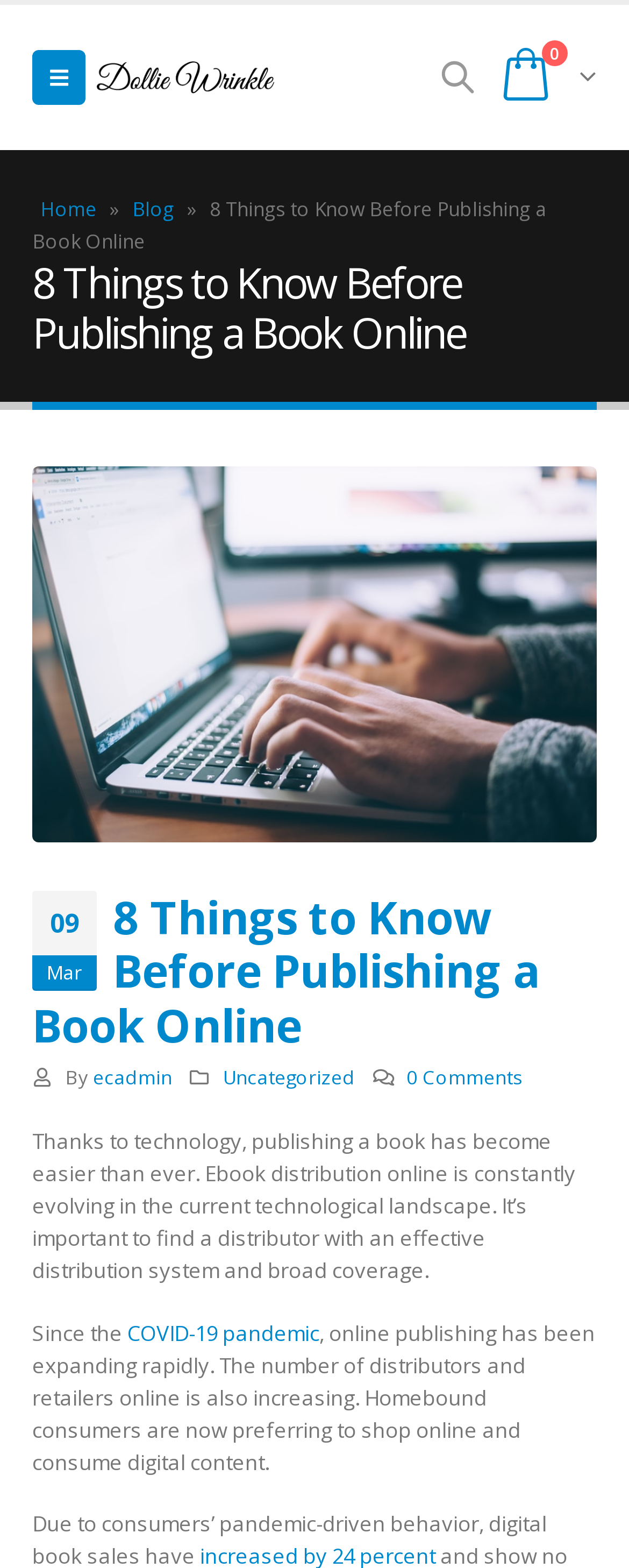Identify the bounding box coordinates of the clickable region required to complete the instruction: "learn about ebook distribution". The coordinates should be given as four float numbers within the range of 0 and 1, i.e., [left, top, right, bottom].

[0.051, 0.718, 0.915, 0.819]